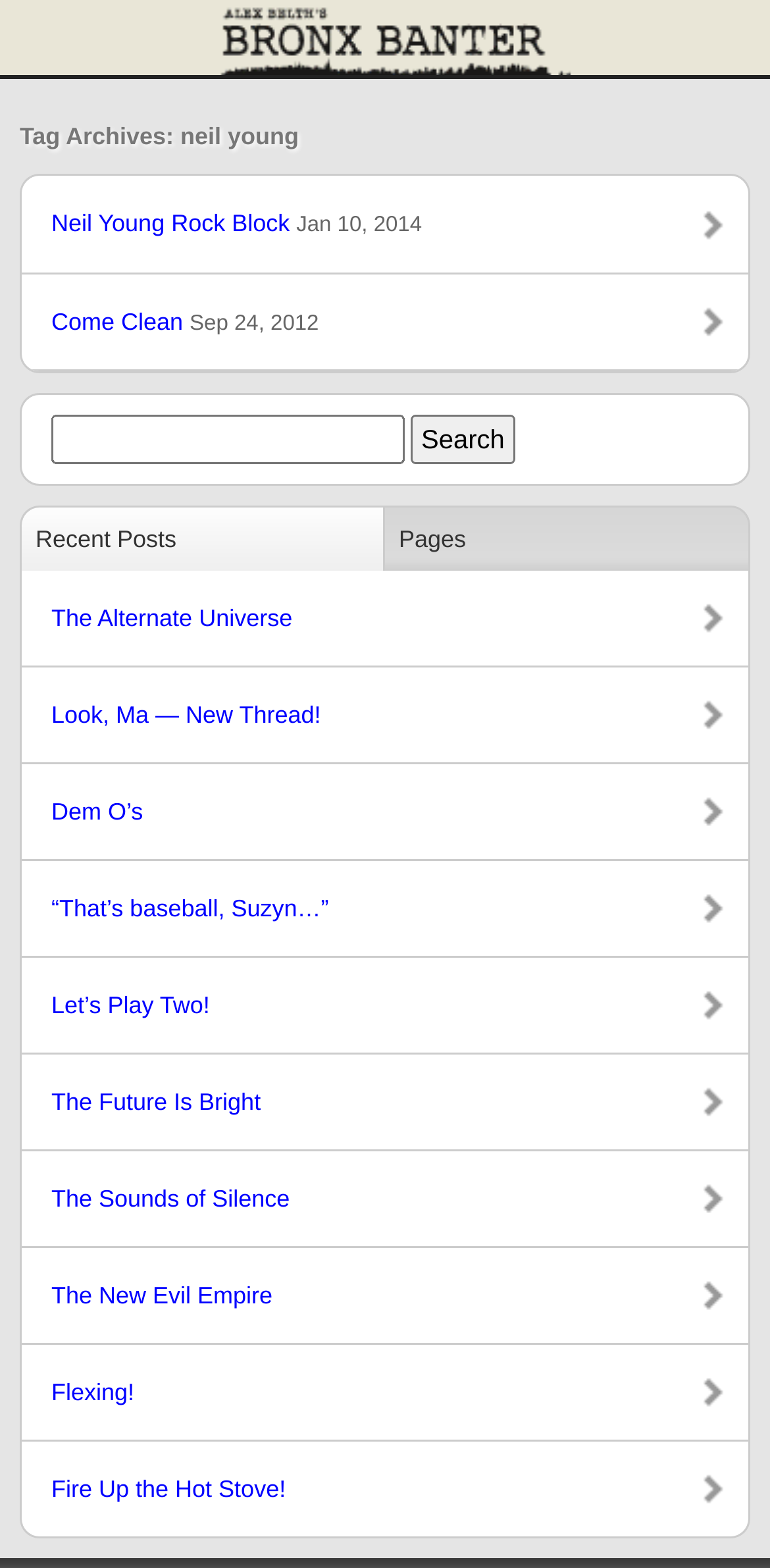Using the information from the screenshot, answer the following question thoroughly:
What is the purpose of the textbox?

I inferred the answer by looking at the textbox element and its adjacent button element with the text 'Search', which suggests that the textbox is used for searching.